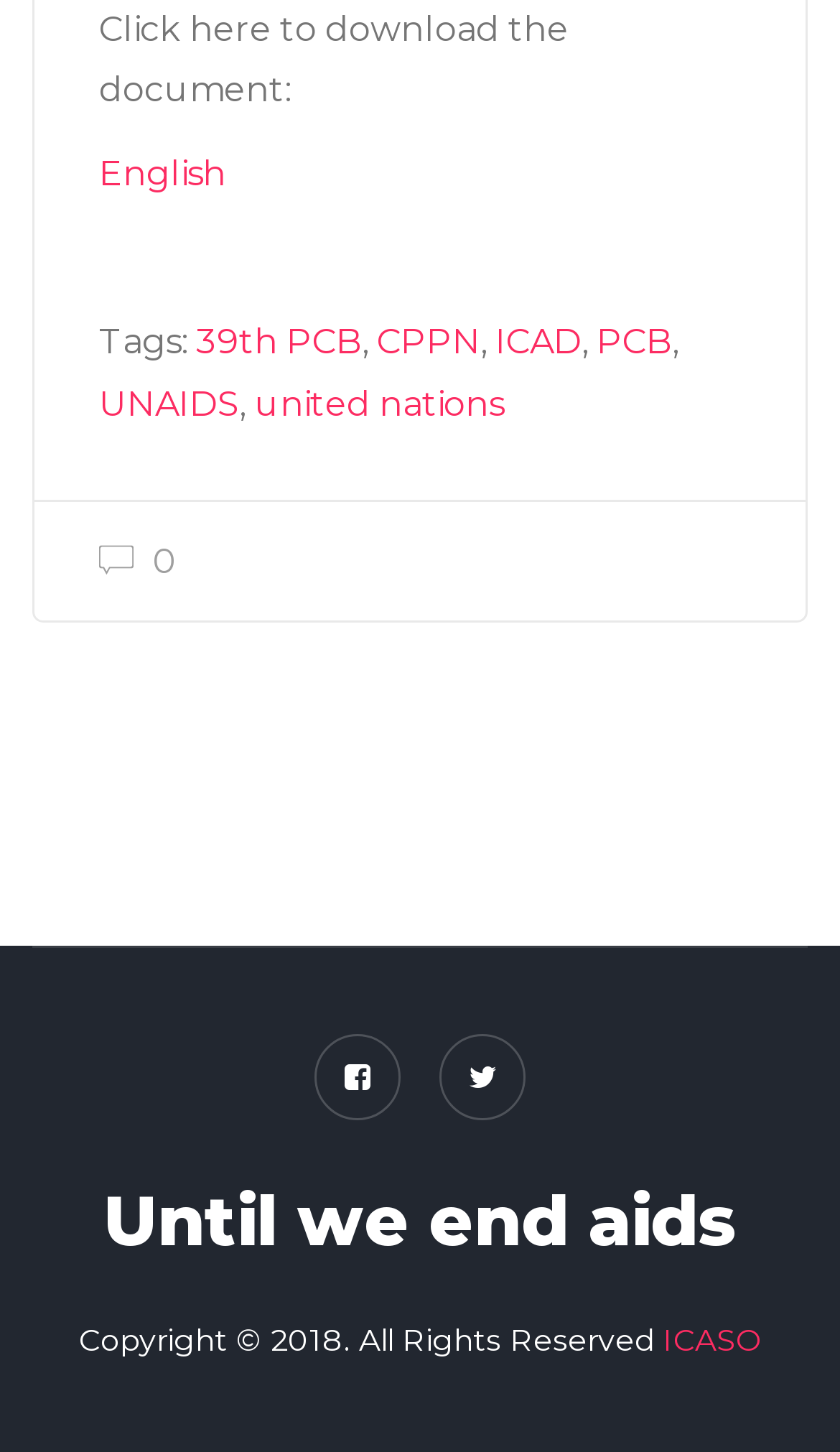What is the copyright year of the webpage?
Using the image as a reference, answer the question in detail.

The copyright year of the webpage is 2018, as indicated by the static text 'Copyright © 2018. All Rights Reserved' at the bottom of the webpage.